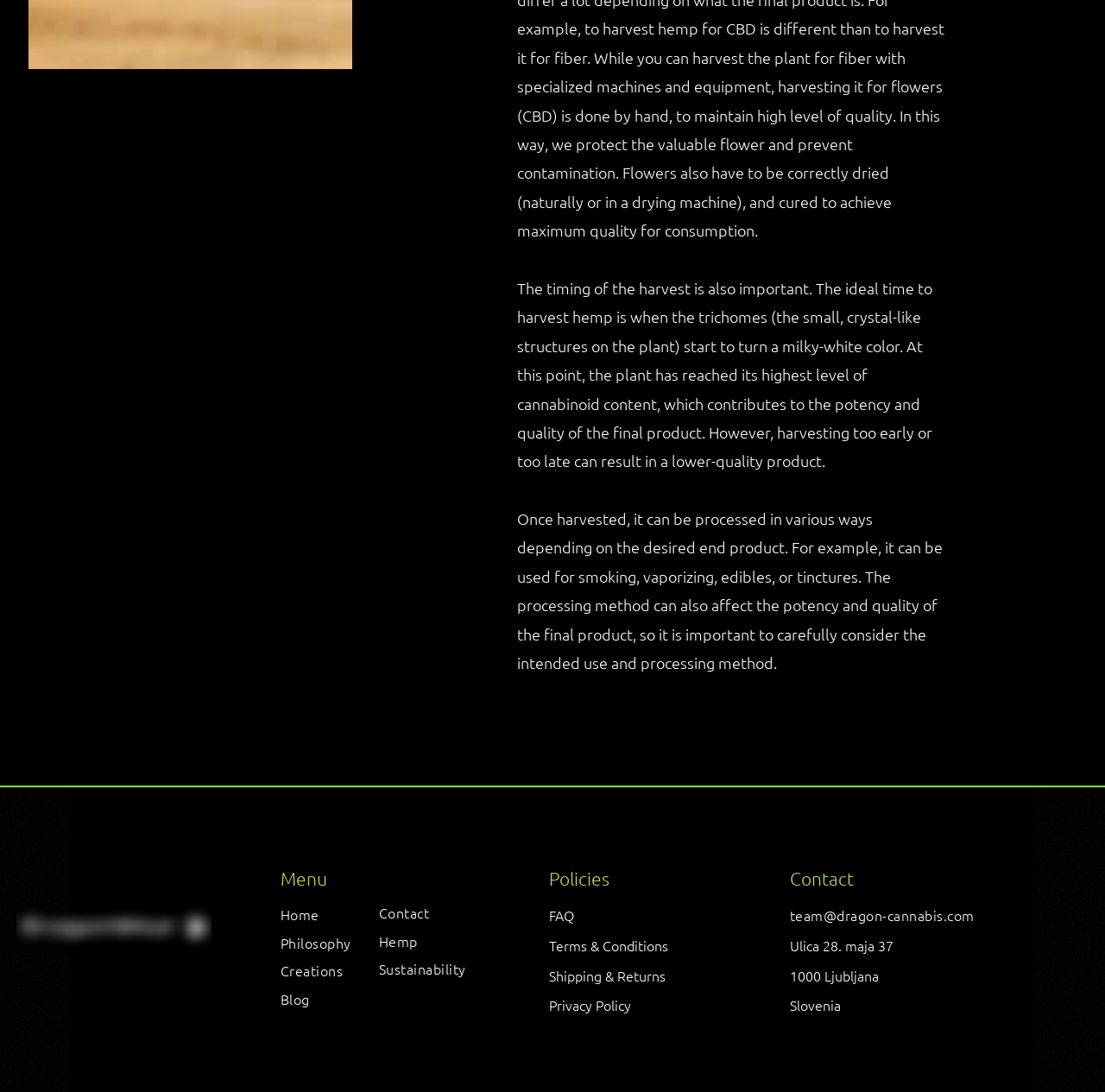Locate the bounding box coordinates of the element that should be clicked to fulfill the instruction: "Visit the Facebook page".

[0.715, 0.959, 0.733, 0.977]